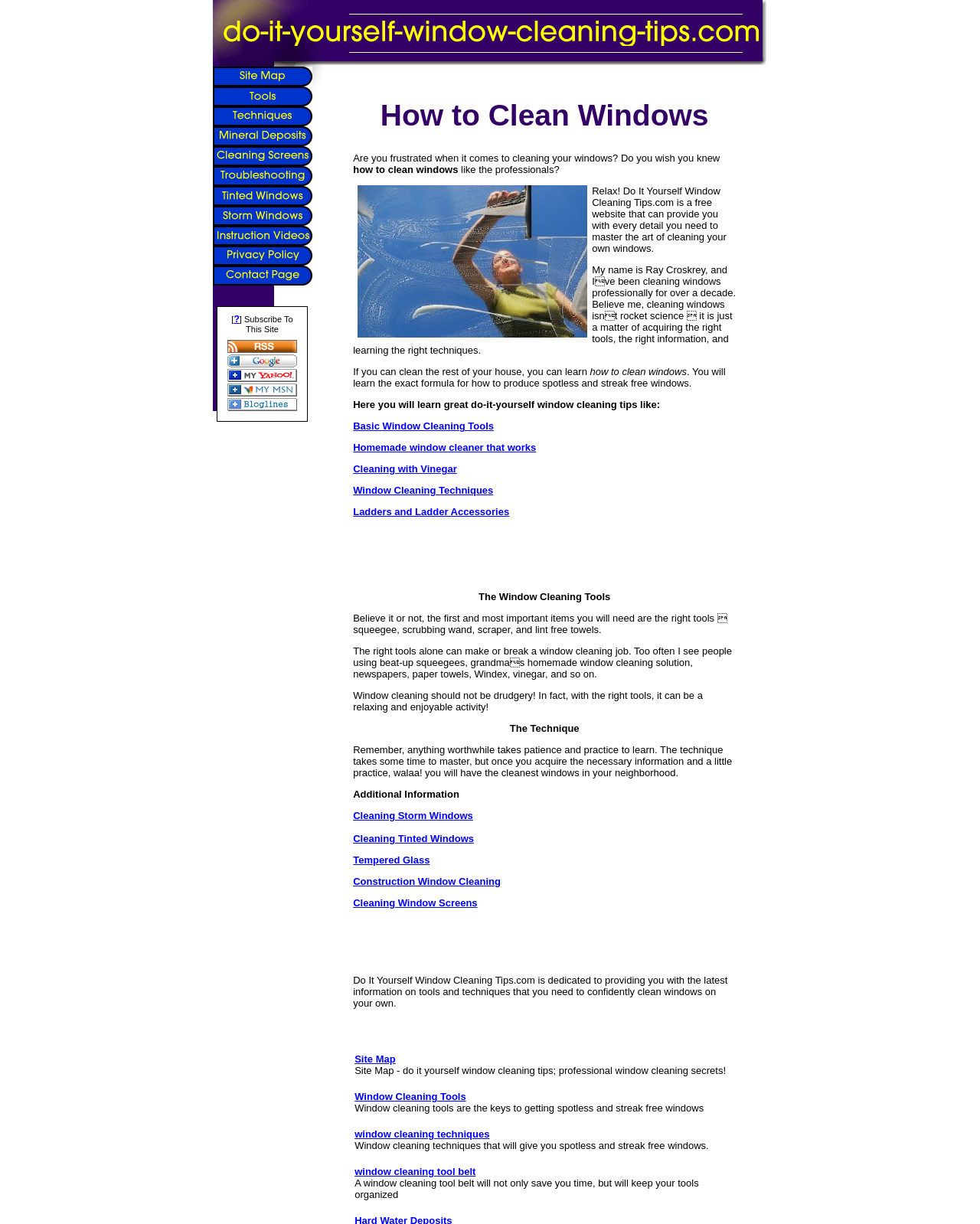Based on the image, please respond to the question with as much detail as possible:
What is the main topic of this website?

The website is dedicated to providing information and tips on how to clean windows, as evident from the text and links on the page.